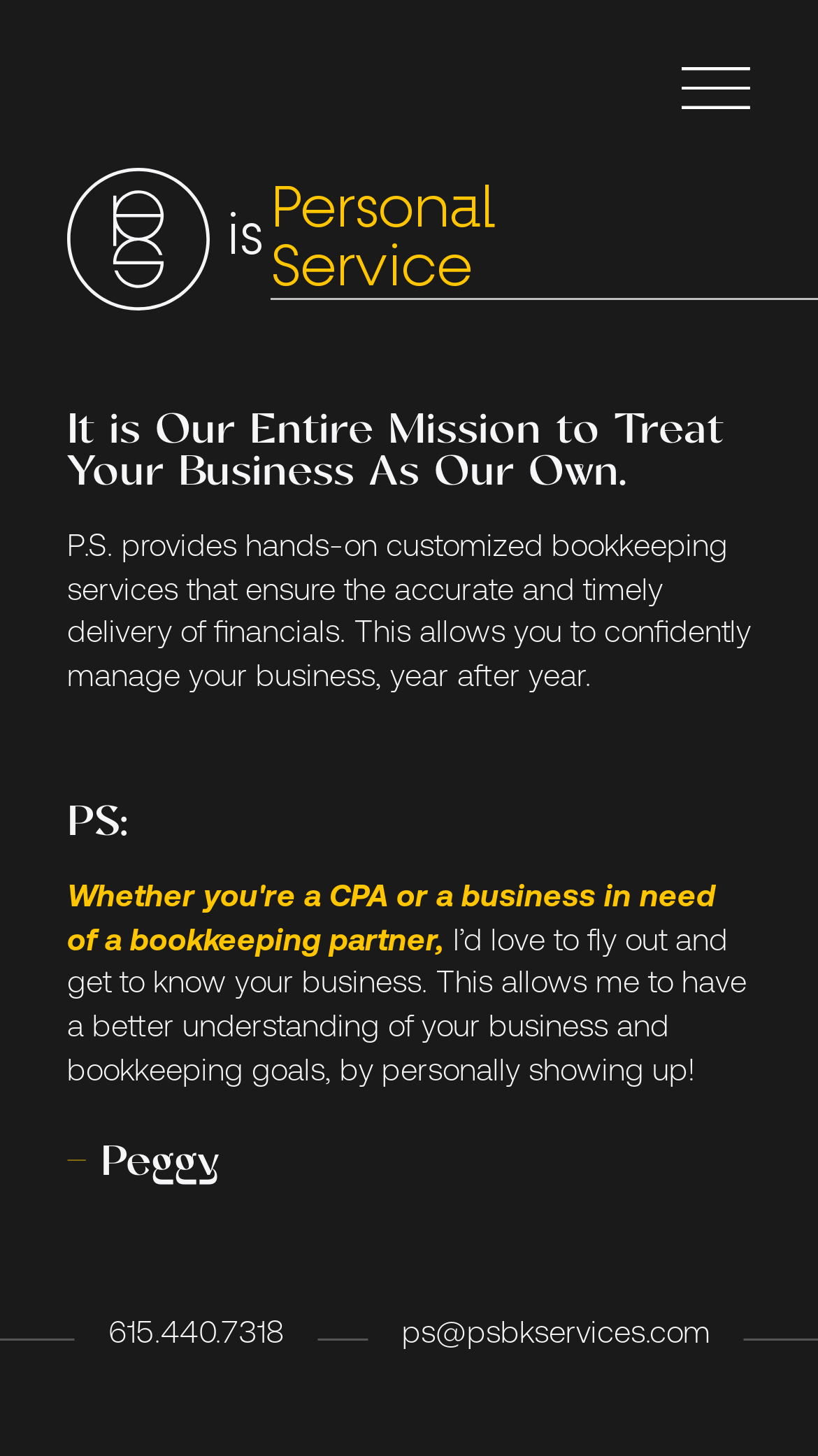Write an exhaustive caption that covers the webpage's main aspects.

The webpage is about P.S. Business Services Inc., a company that provides customized bookkeeping services. At the top of the page, there is a logo image on the right side, and a main section that occupies the entire page. 

In the main section, there is a smaller image on the top left, which is also a link. Below this image, there is a heading that reads "It is Our Entire Mission to Treat Your Business As Our Own." 

Following this heading, there is a paragraph of text that describes the company's services, stating that they provide hands-on customized bookkeeping services to ensure accurate and timely delivery of financials, allowing businesses to confidently manage their operations. 

Below this paragraph, there is another heading that reads "PS:", followed by a text block that mentions the company's personalized approach to understanding clients' businesses and bookkeeping goals. 

Further down, there is a signature-like section with the name "Peggy" and two links, one for a phone number and one for an email address, which are placed side by side.